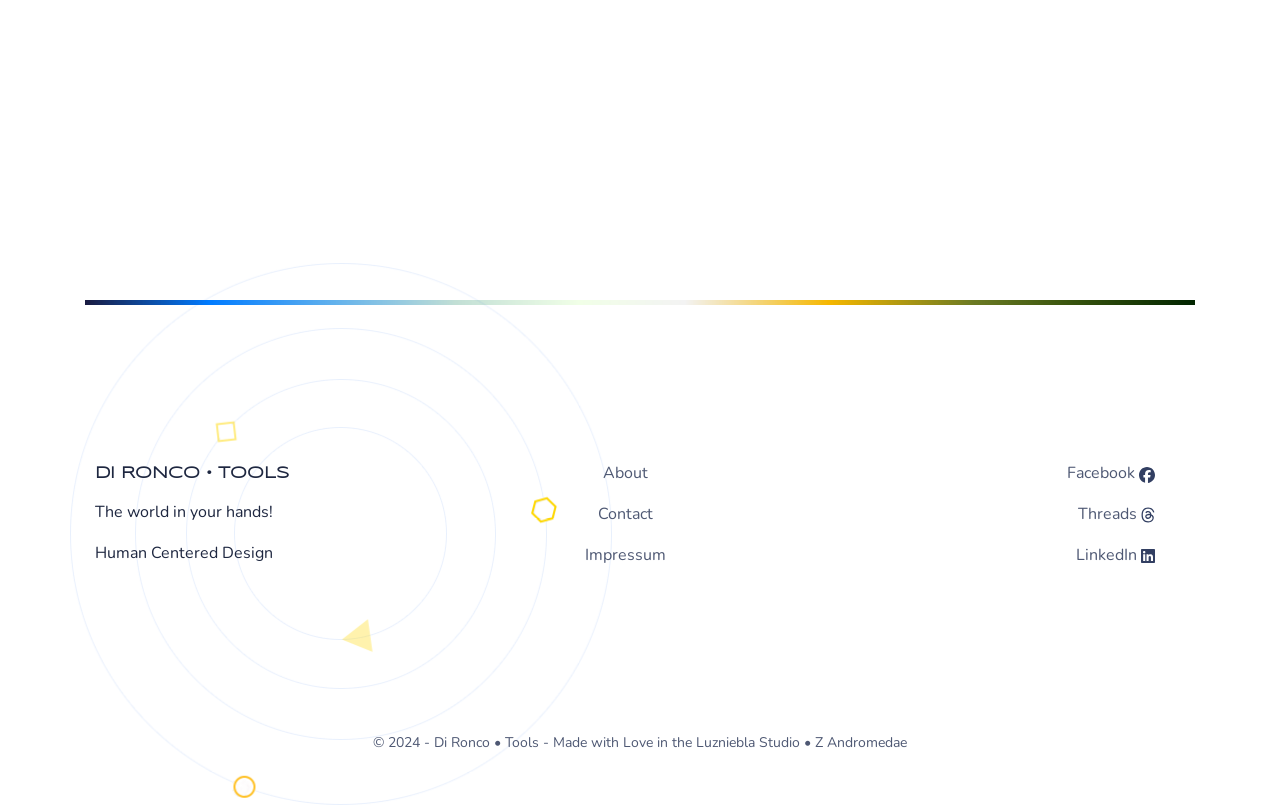Pinpoint the bounding box coordinates of the clickable area needed to execute the instruction: "Go to Contact page". The coordinates should be specified as four float numbers between 0 and 1, i.e., [left, top, right, bottom].

[0.467, 0.625, 0.51, 0.653]